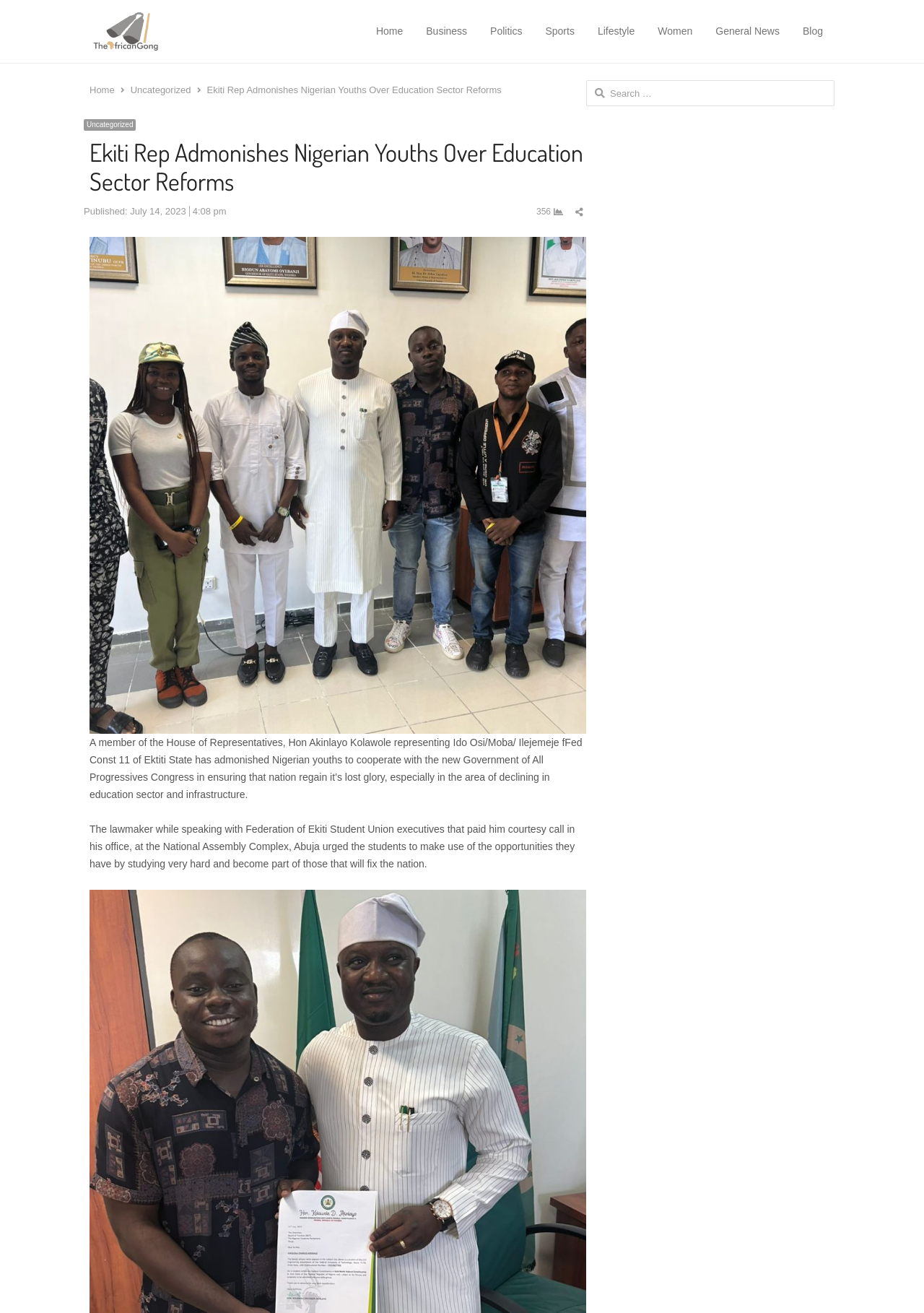Please predict the bounding box coordinates of the element's region where a click is necessary to complete the following instruction: "Read the article about Ekiti Rep". The coordinates should be represented by four float numbers between 0 and 1, i.e., [left, top, right, bottom].

[0.224, 0.064, 0.543, 0.073]